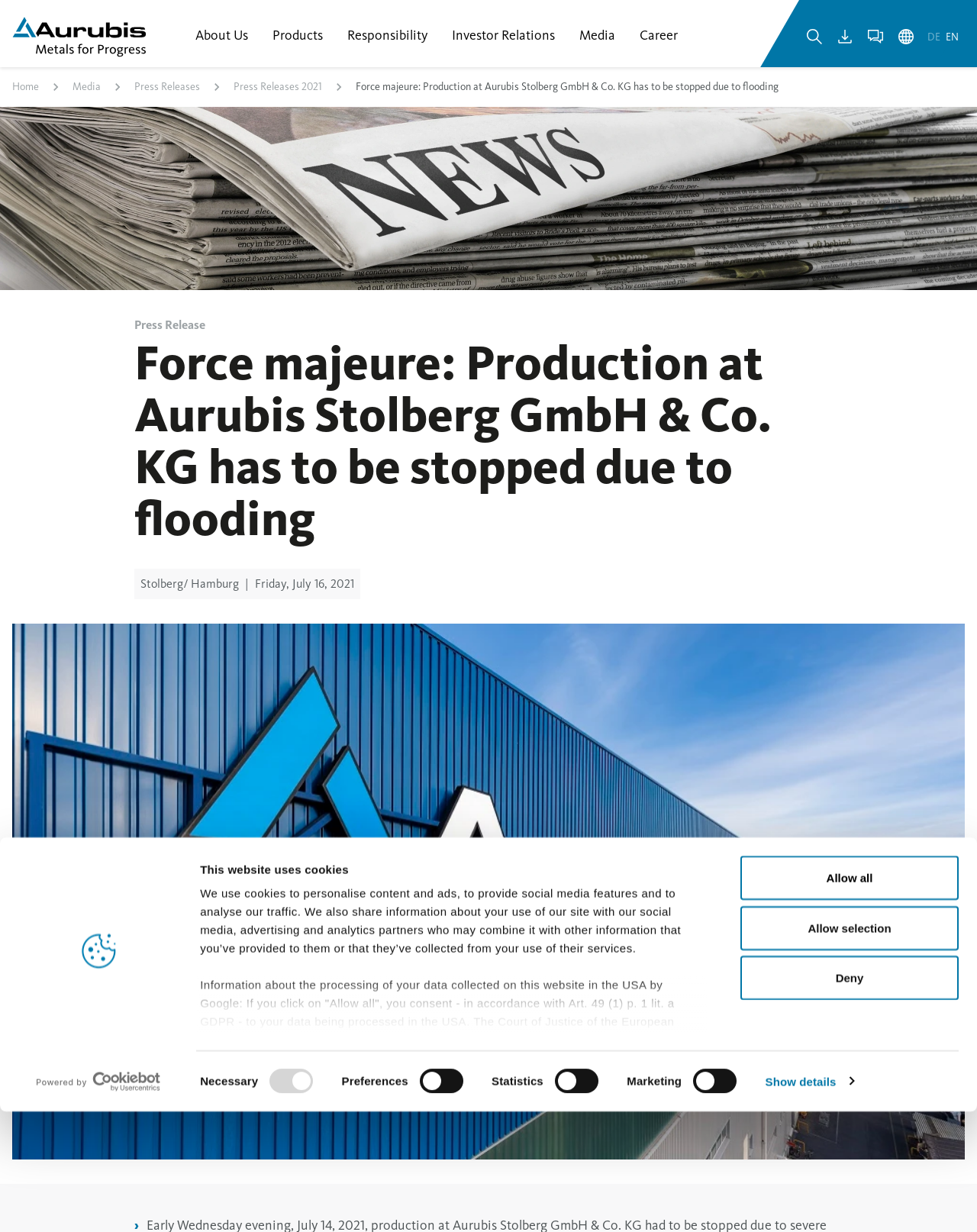Please identify the bounding box coordinates of the element I need to click to follow this instruction: "Read the press release".

[0.364, 0.065, 0.797, 0.076]